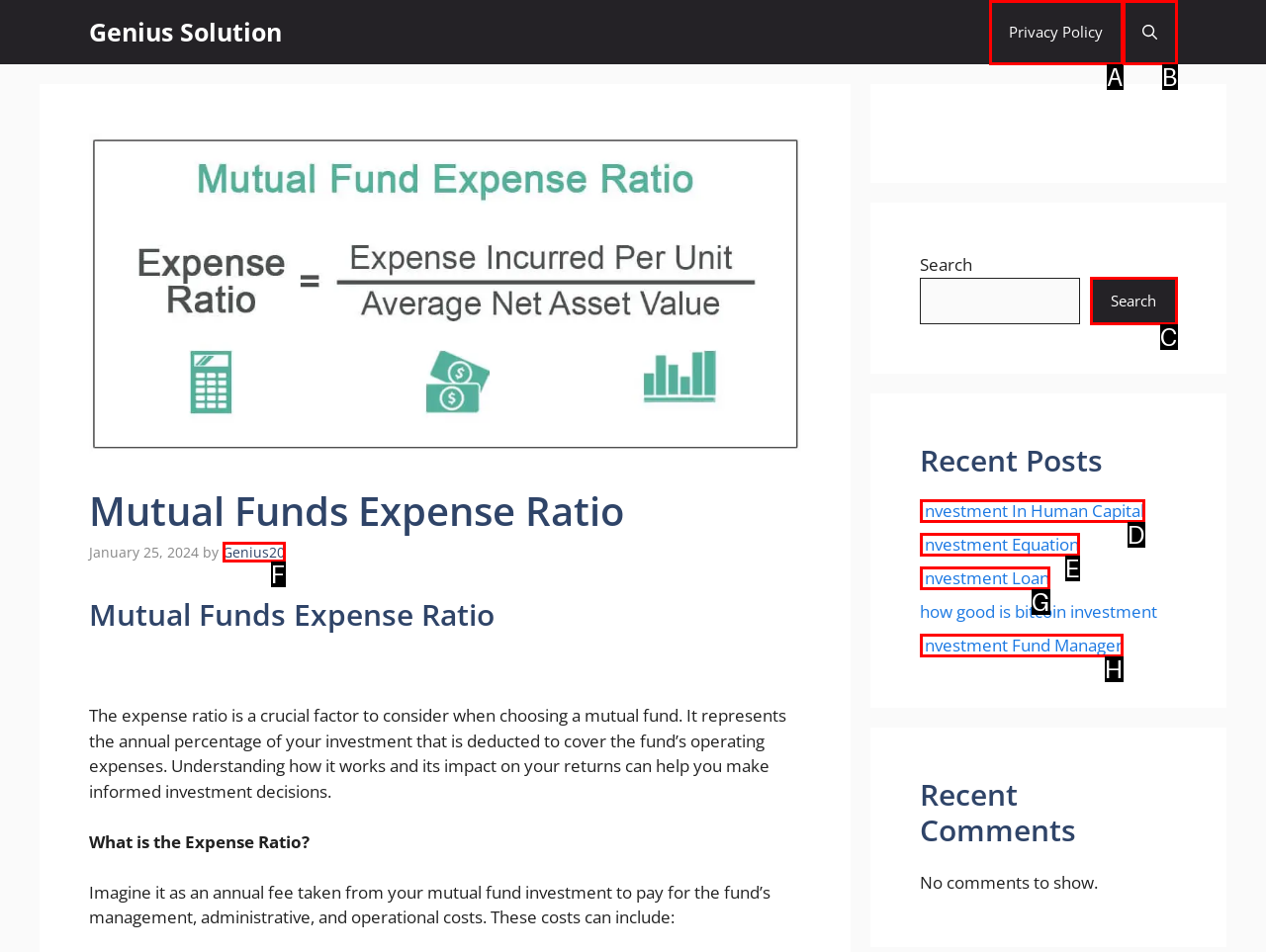Specify the letter of the UI element that should be clicked to achieve the following: Enter your name in the 'Name' textbox
Provide the corresponding letter from the choices given.

None